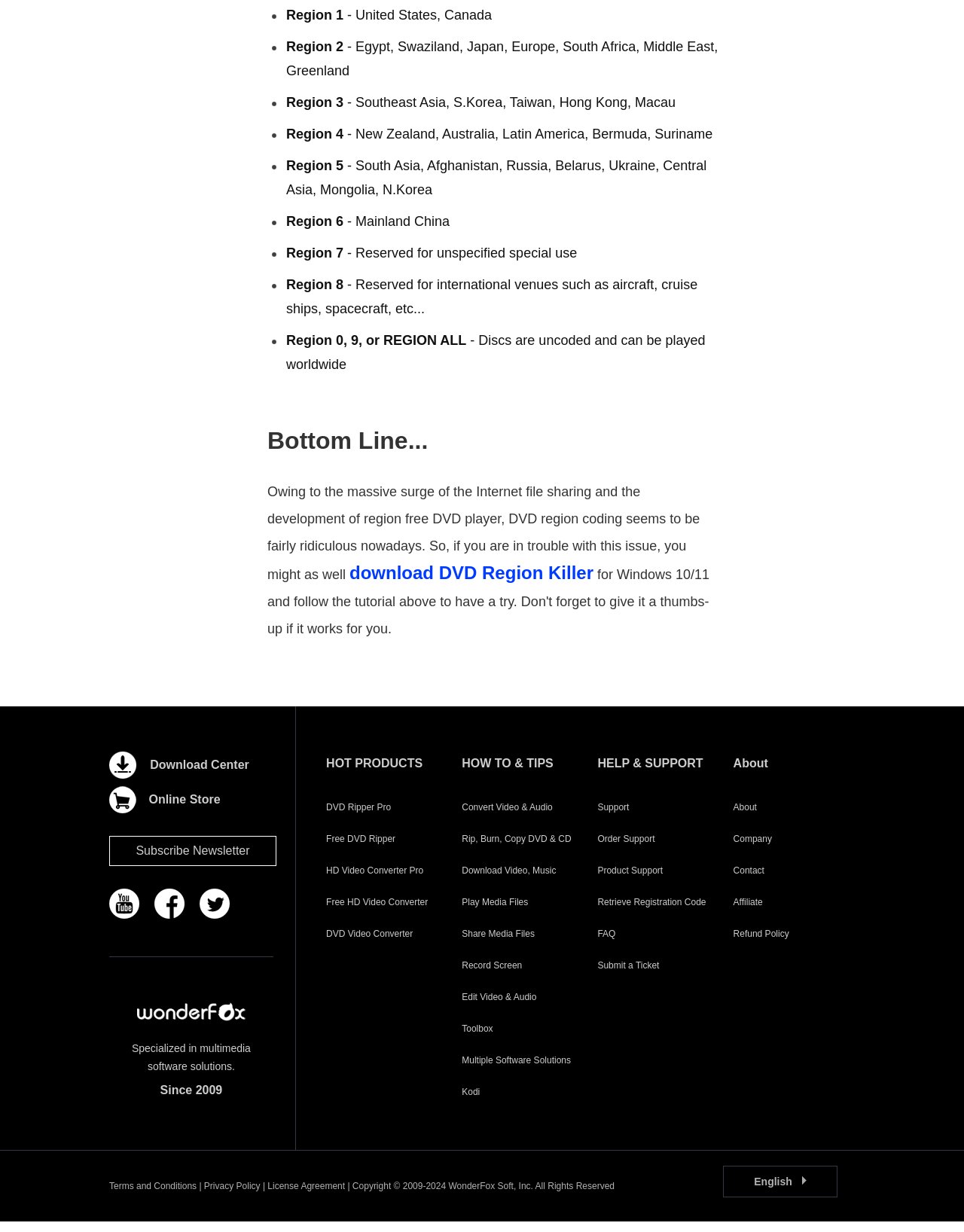Find the bounding box coordinates corresponding to the UI element with the description: "Download Center". The coordinates should be formatted as [left, top, right, bottom], with values as floats between 0 and 1.

[0.113, 0.632, 0.283, 0.654]